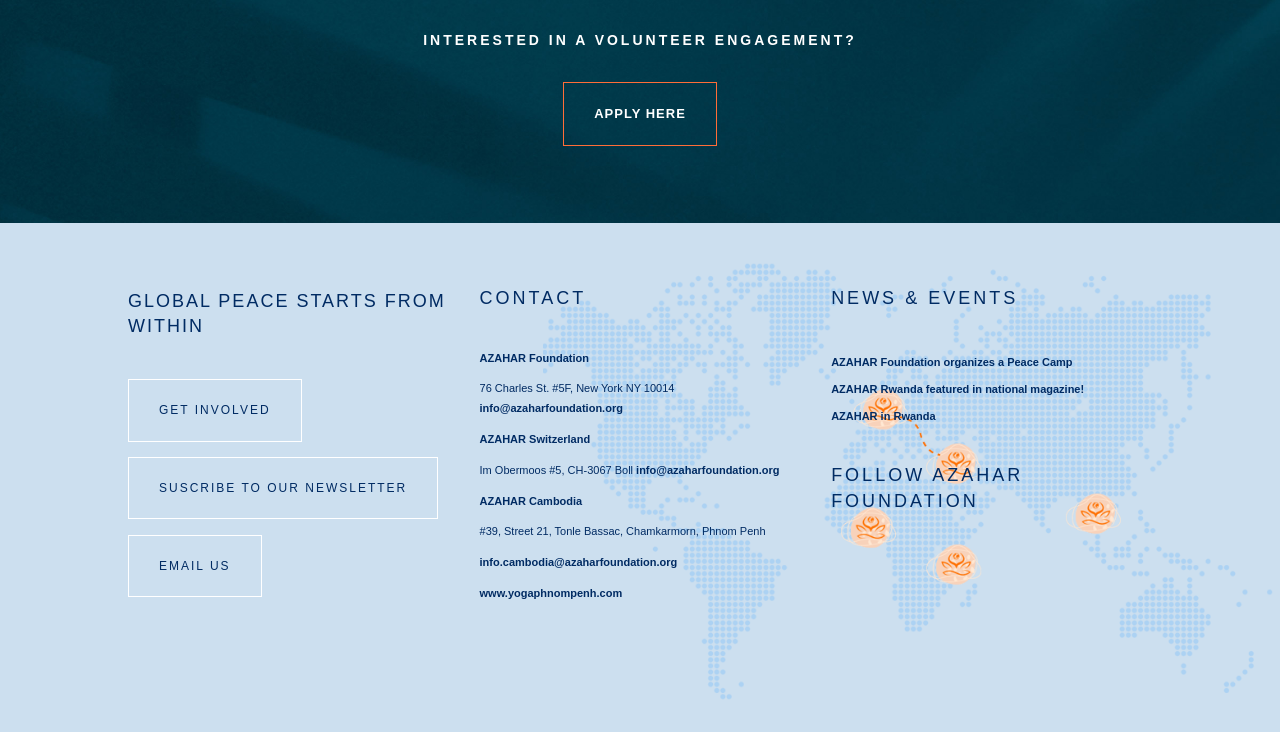Using the description "info@azaharfoundation.org", locate and provide the bounding box of the UI element.

[0.375, 0.549, 0.487, 0.566]